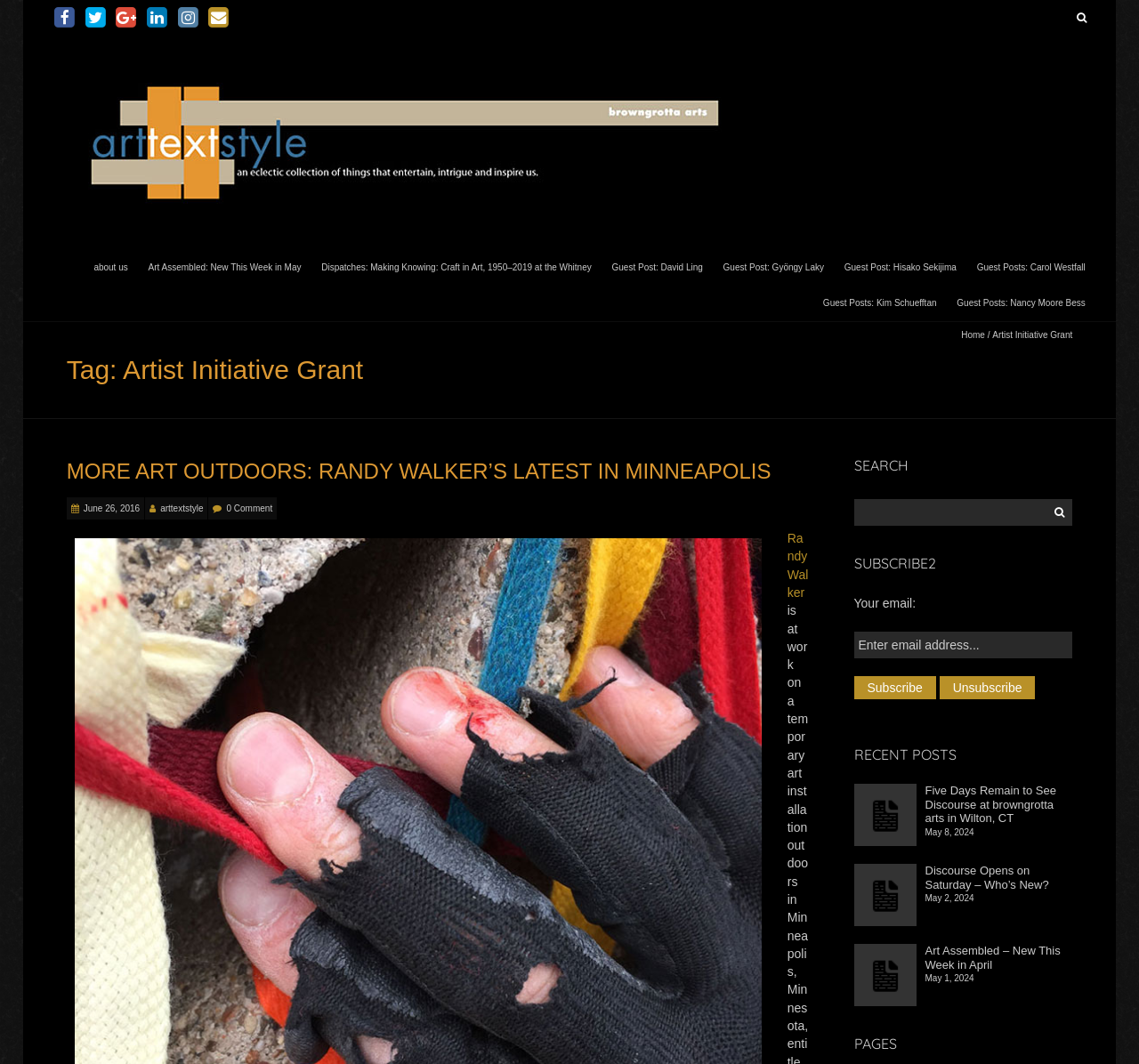Please specify the bounding box coordinates of the clickable region necessary for completing the following instruction: "Read the post about Randy Walker's Urban Fabric installation". The coordinates must consist of four float numbers between 0 and 1, i.e., [left, top, right, bottom].

[0.058, 0.427, 0.711, 0.459]